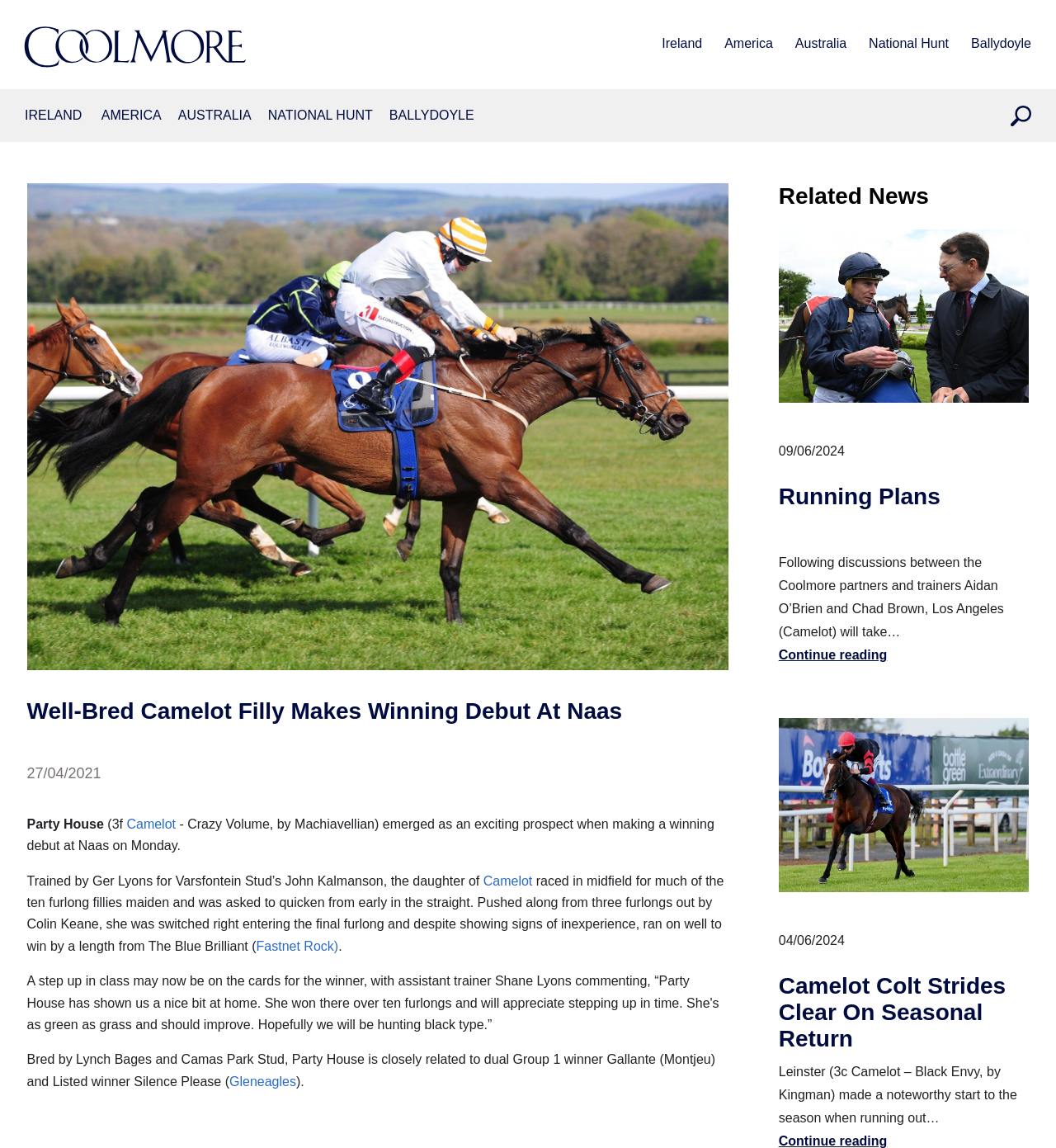Give a one-word or one-phrase response to the question:
What is Leinster doing in the image?

Winning his maiden at Down Royal